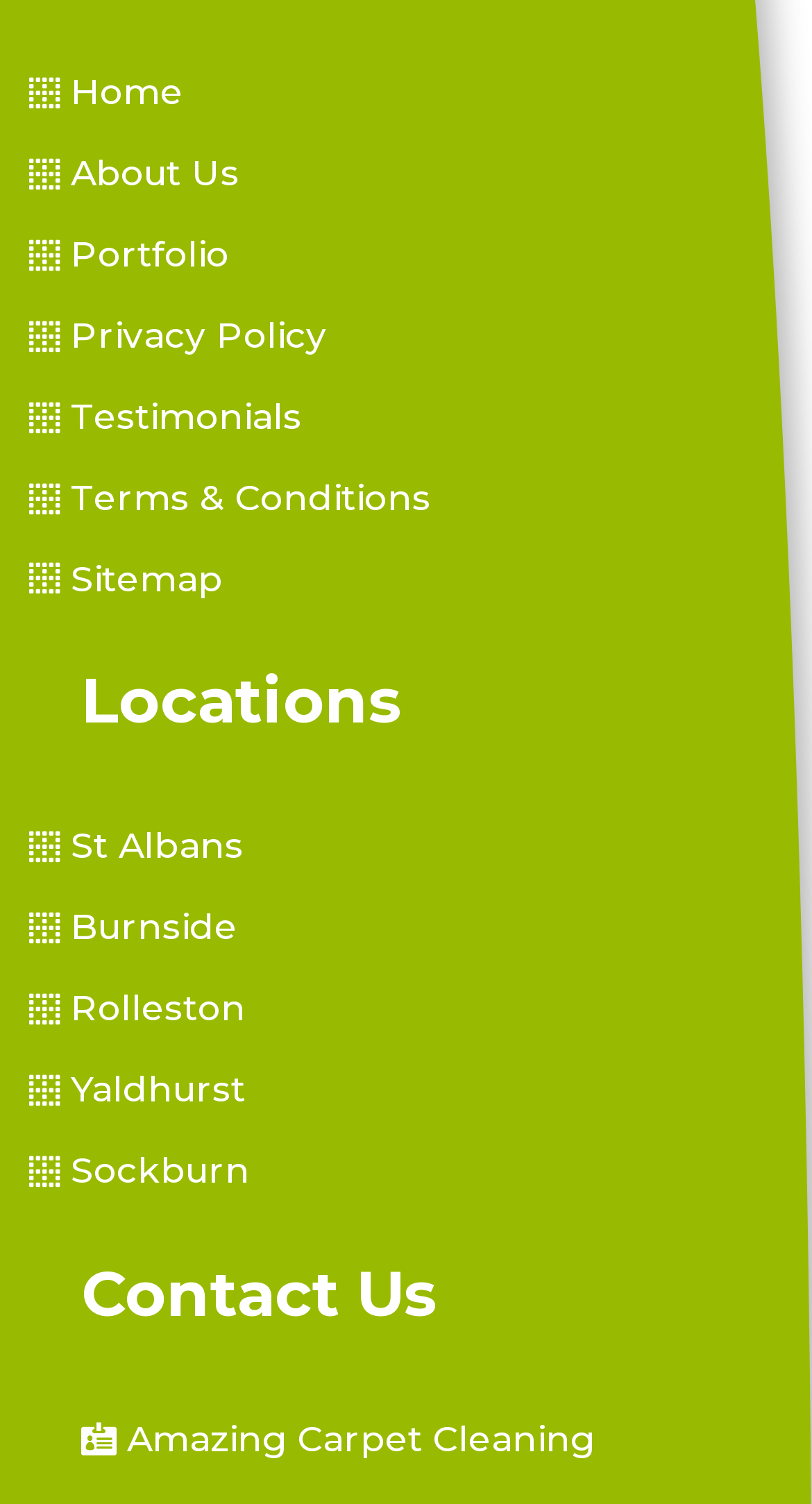Find the bounding box coordinates of the element to click in order to complete this instruction: "view club runs". The bounding box coordinates must be four float numbers between 0 and 1, denoted as [left, top, right, bottom].

None